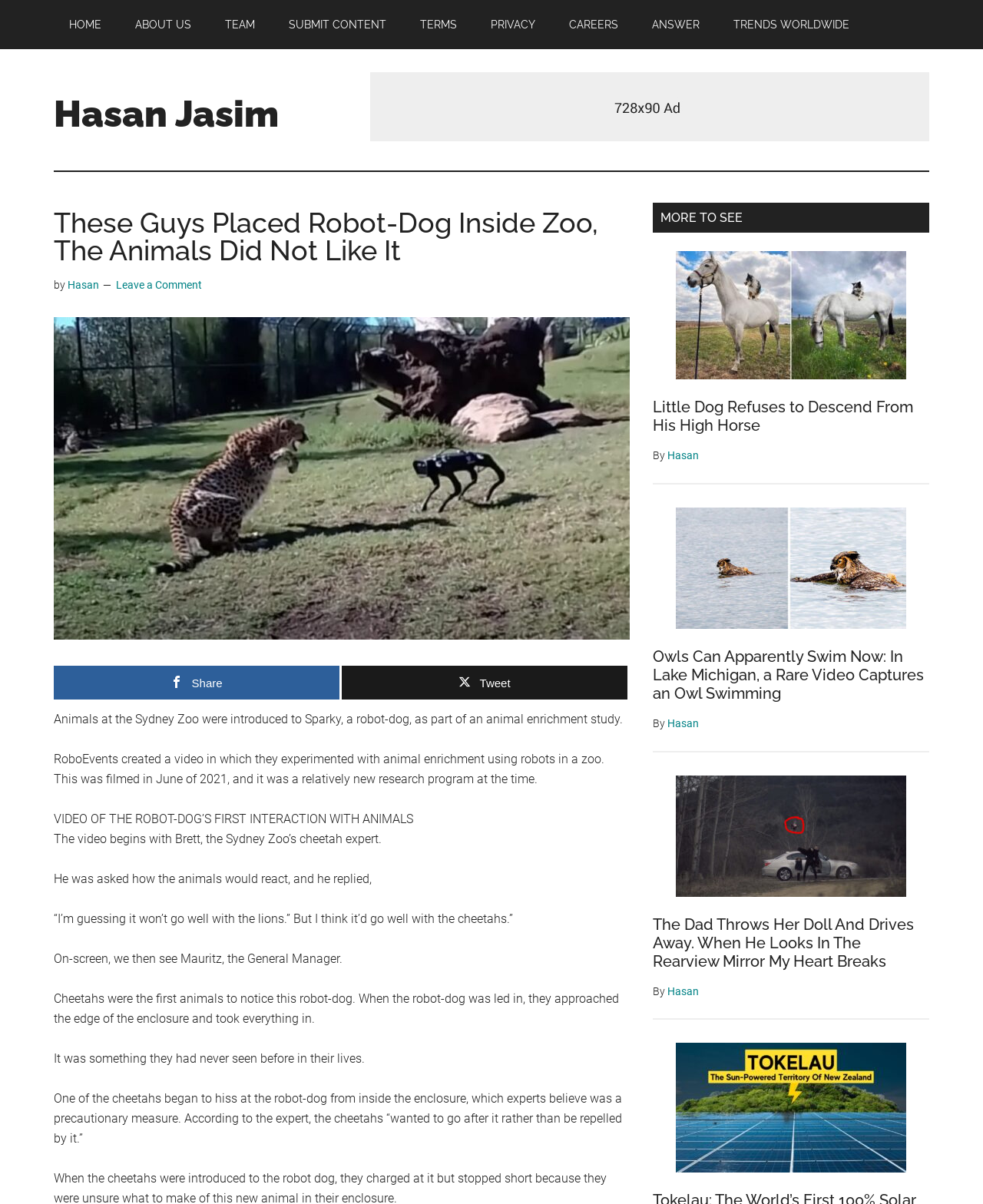Using the provided description: "Hasan", find the bounding box coordinates of the corresponding UI element. The output should be four float numbers between 0 and 1, in the format [left, top, right, bottom].

[0.679, 0.373, 0.711, 0.383]